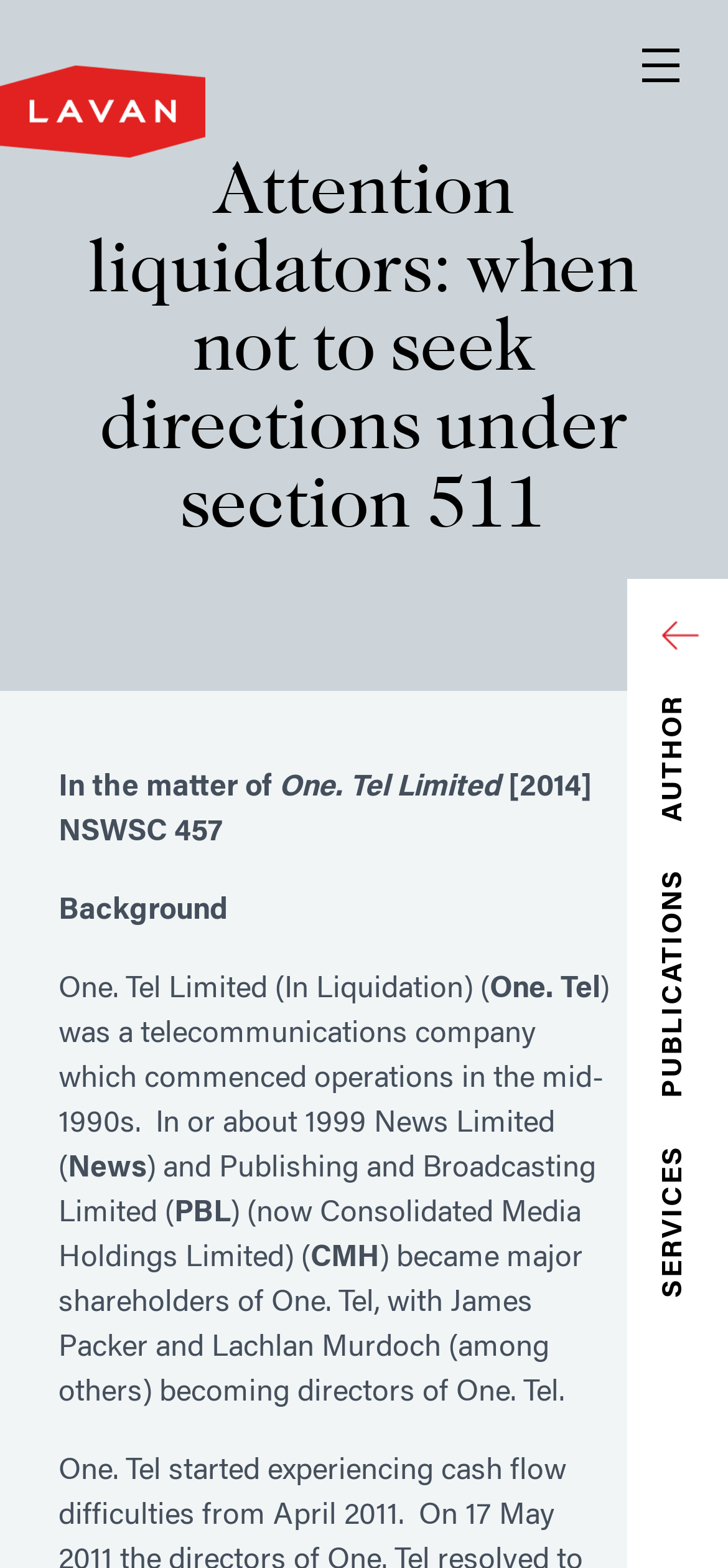What is the abbreviation of Consolidated Media Holdings Limited?
Answer the question with just one word or phrase using the image.

CMH